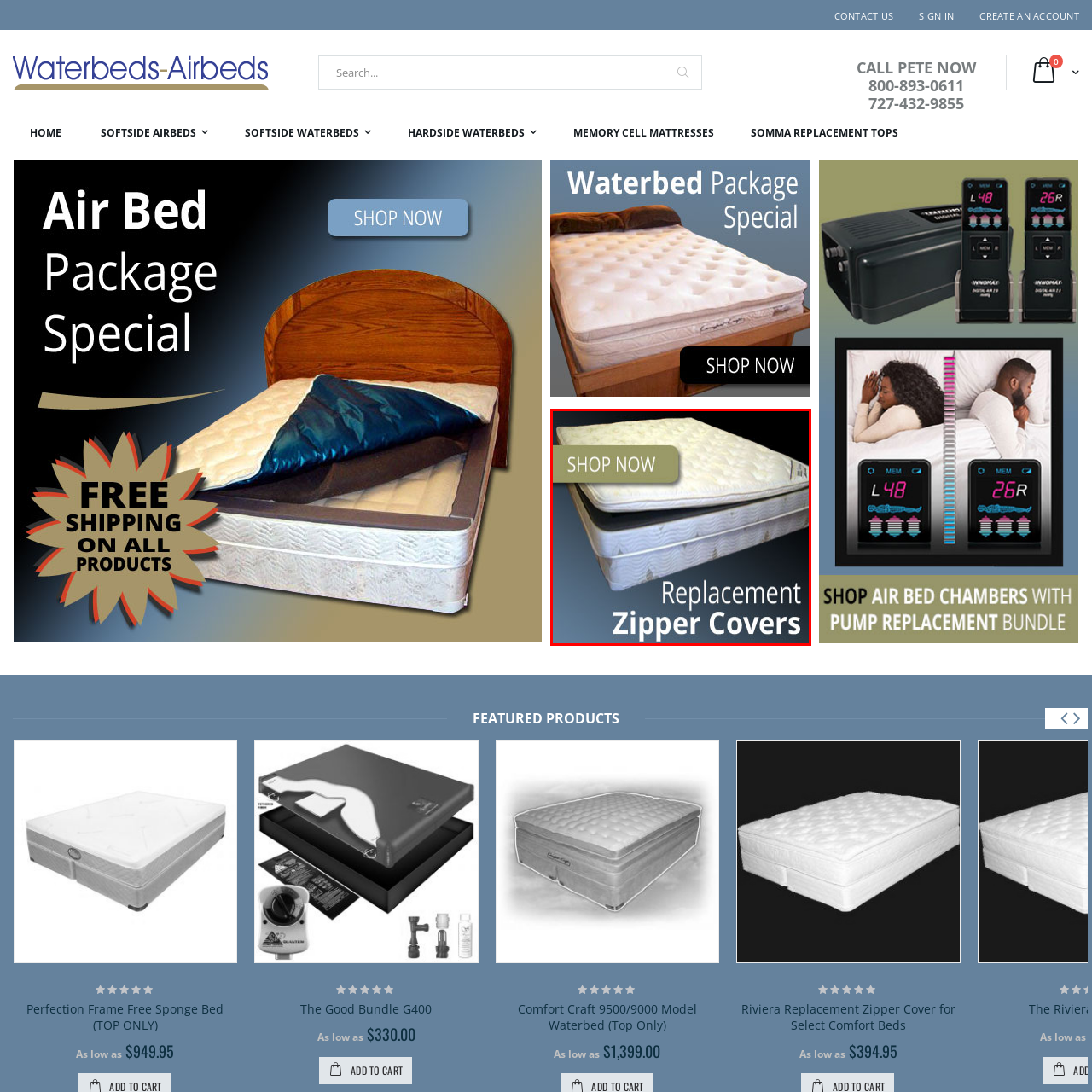Detail the visual elements present in the red-framed section of the image.

The image showcases replacement zipper covers for mattresses, positioned prominently to highlight their functionality and design. The mattress in the background appears to be layered, indicating a focus on comfort and support. Above the mattress, a bold "SHOP NOW" button draws attention, encouraging customers to explore purchasing options for these essential accessories. The overall aesthetic combines a modern feel with a practical emphasis on maintenance and durability for mattress care.